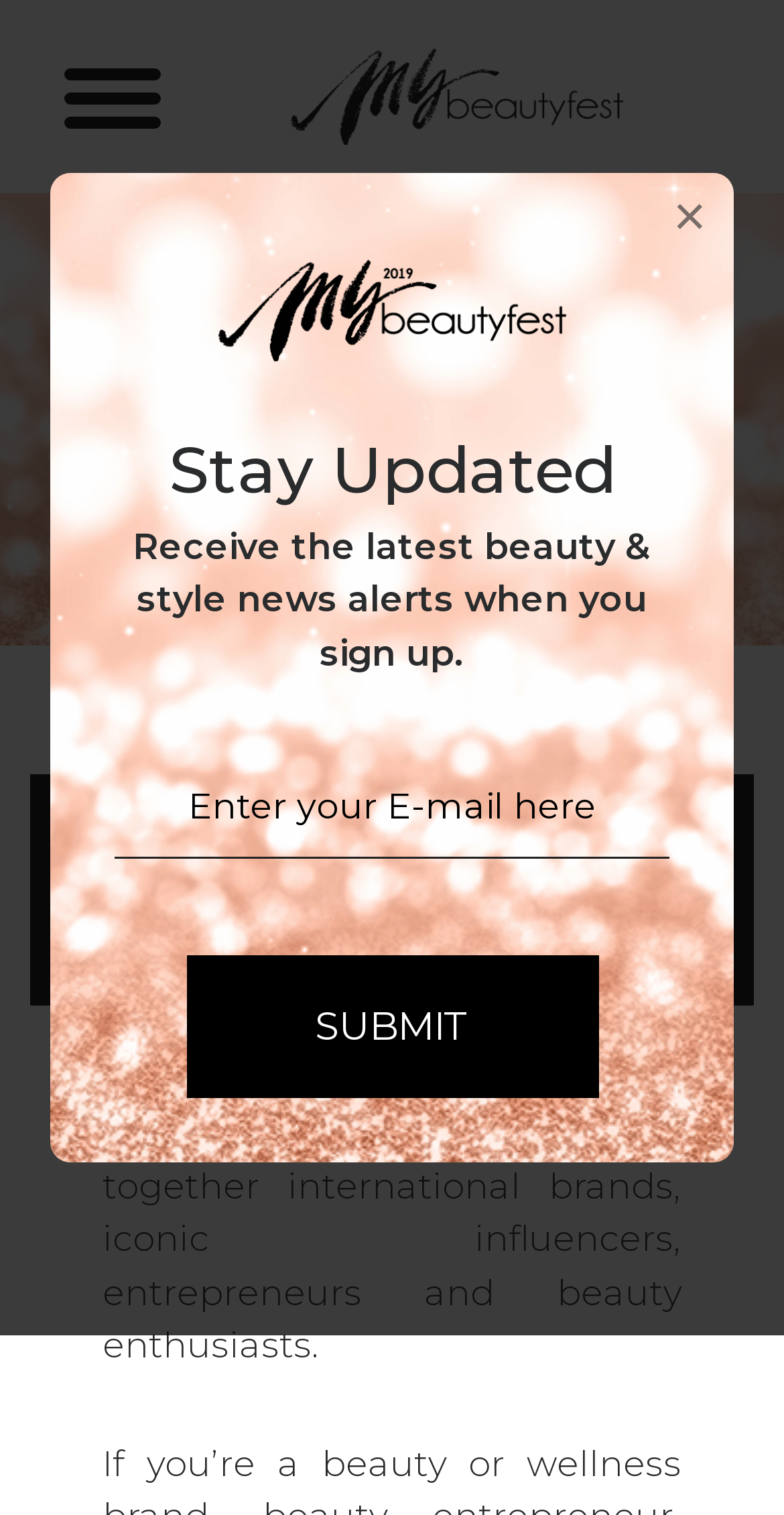Please respond to the question with a concise word or phrase:
What is the region above the 'Stay Updated' heading?

Navigation area